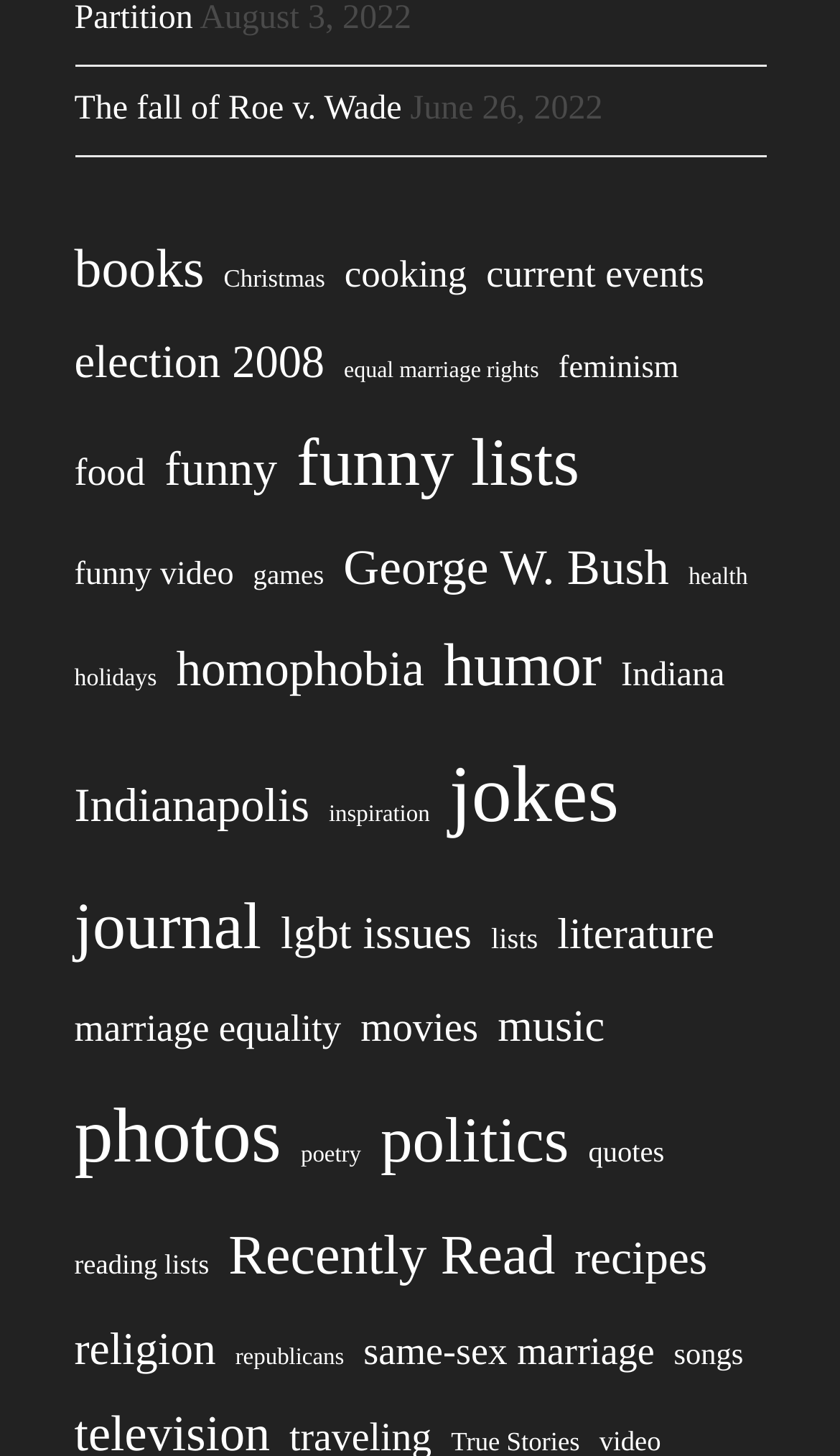Please reply to the following question using a single word or phrase: 
How many categories are there in total?

34